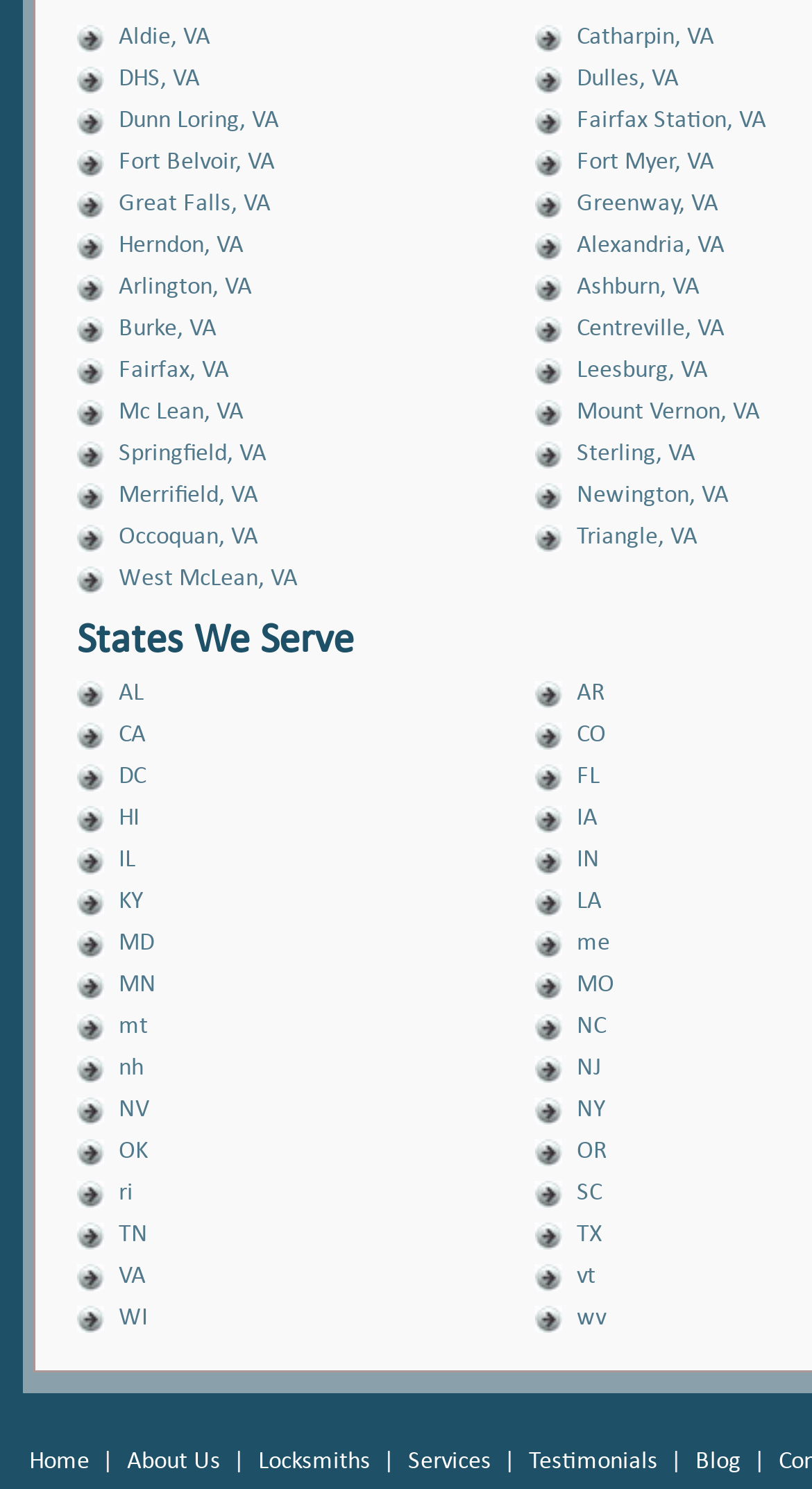Give a concise answer using one word or a phrase to the following question:
What is the first location listed in Virginia?

Aldie, VA